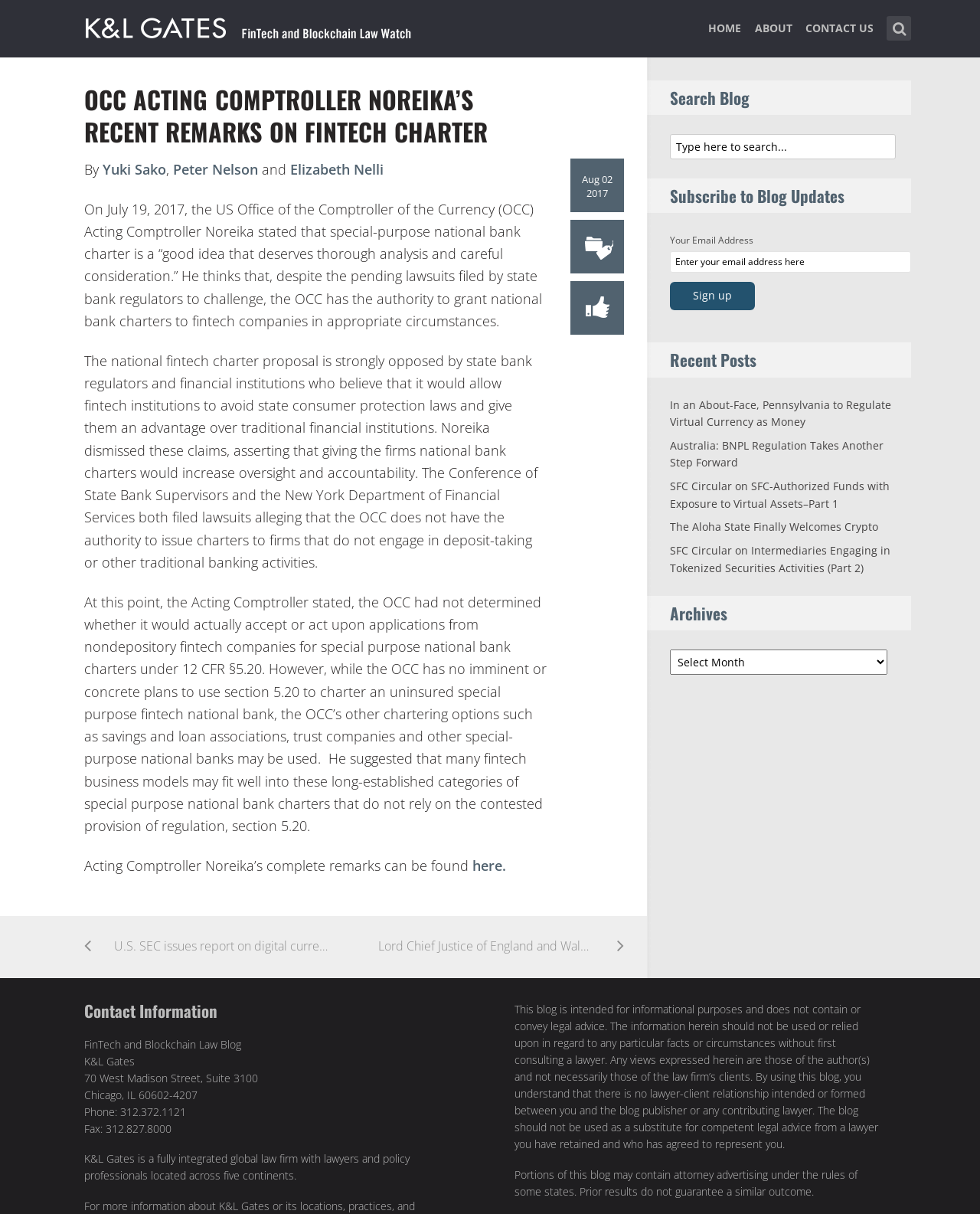Answer with a single word or phrase: 
Who is the author of the article about OCC Acting Comptroller Noreika?

Yuki Sako, Peter Nelson, and Elizabeth Nelli